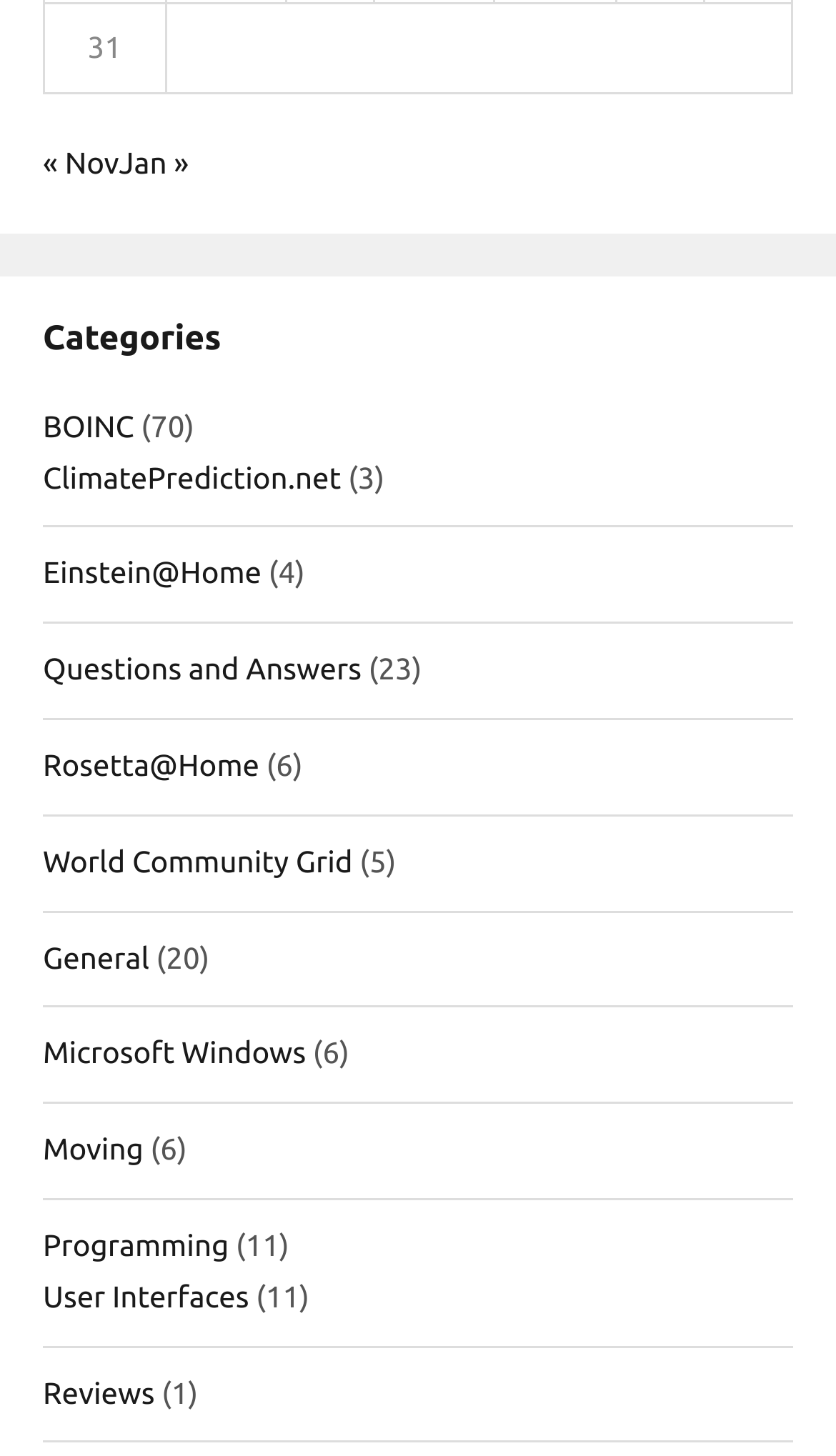Give the bounding box coordinates for the element described by: "Microsoft Windows".

[0.051, 0.711, 0.366, 0.735]